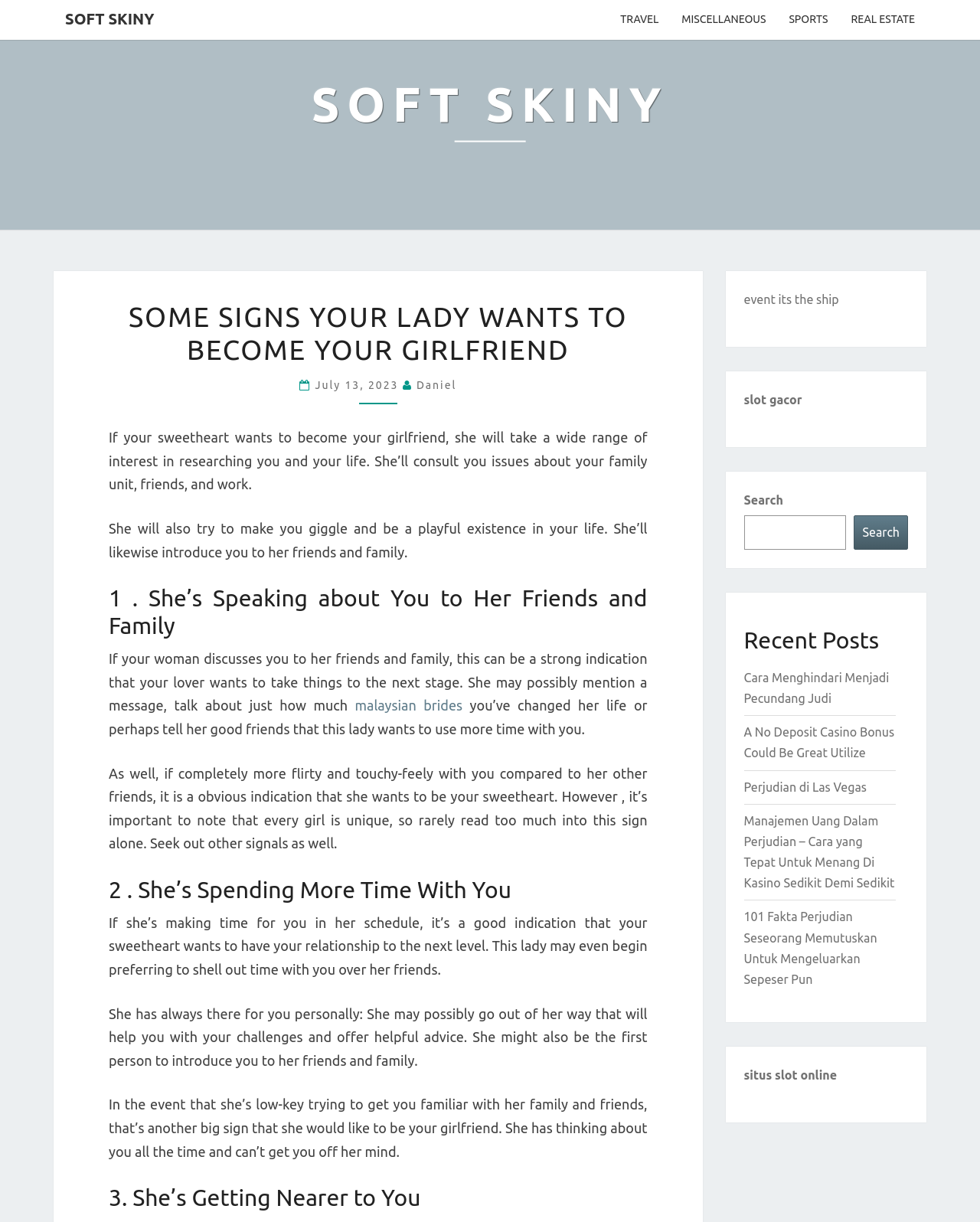Locate the bounding box coordinates of the clickable region necessary to complete the following instruction: "Click on the 'SOFT SKINY' link at the top". Provide the coordinates in the format of four float numbers between 0 and 1, i.e., [left, top, right, bottom].

[0.055, 0.0, 0.169, 0.031]